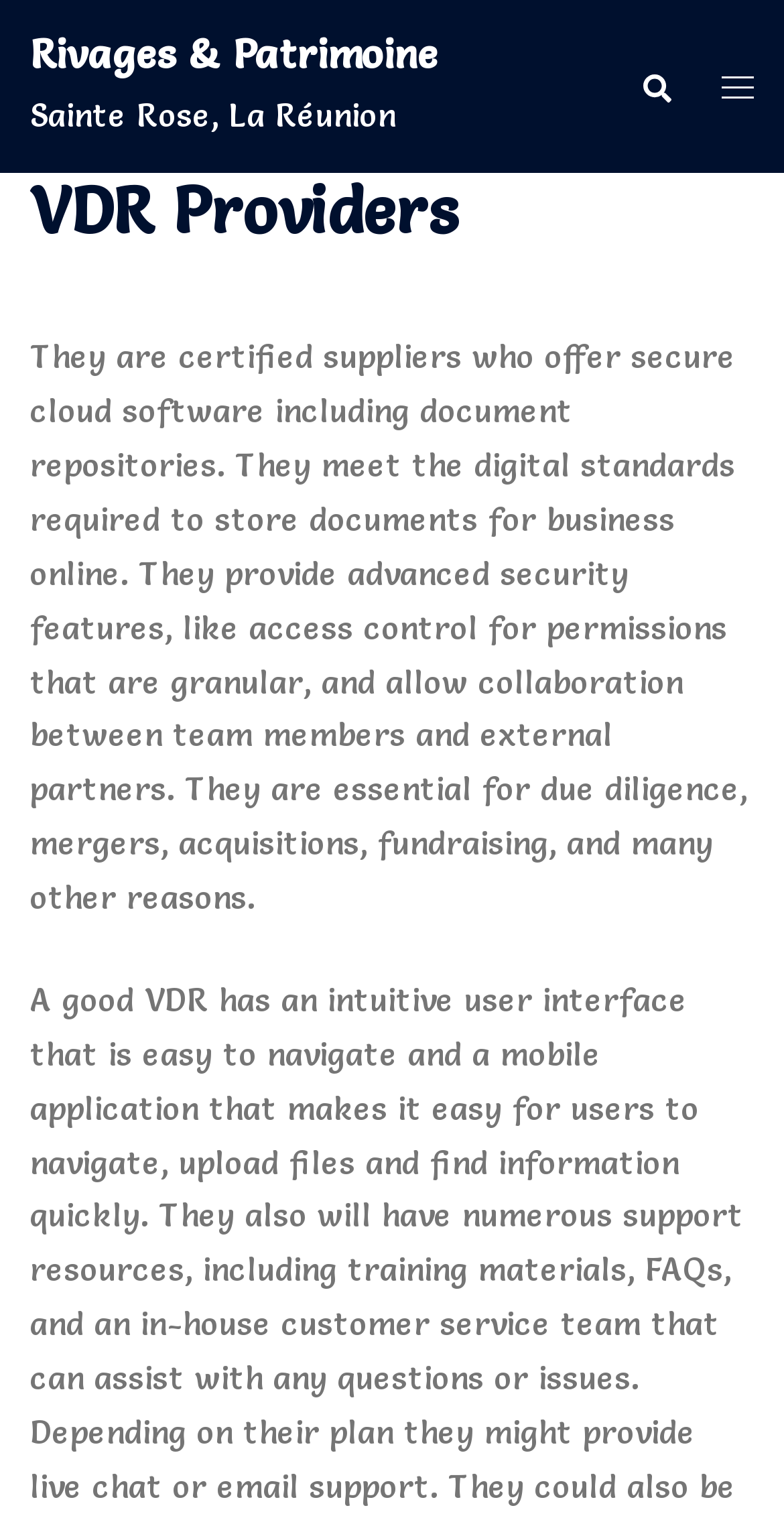What type of software do the certified suppliers offer?
Based on the visual details in the image, please answer the question thoroughly.

I found the type of software offered by the certified suppliers by reading the StaticText element that describes their capabilities, which includes offering secure cloud software.